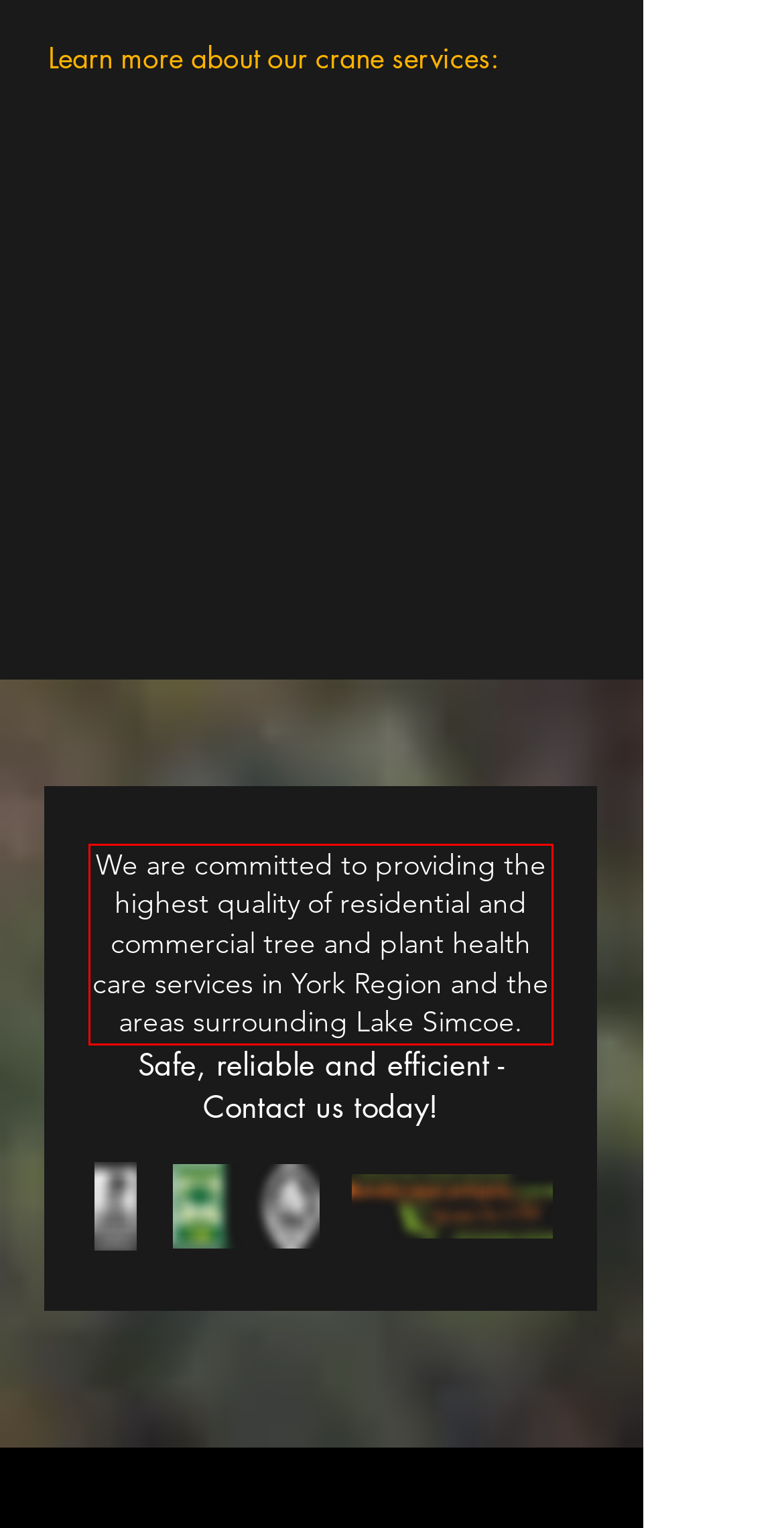Observe the screenshot of the webpage that includes a red rectangle bounding box. Conduct OCR on the content inside this red bounding box and generate the text.

We are committed to providing the highest quality of residential and commercial tree and plant health care services in York Region and the areas surrounding Lake Simcoe.